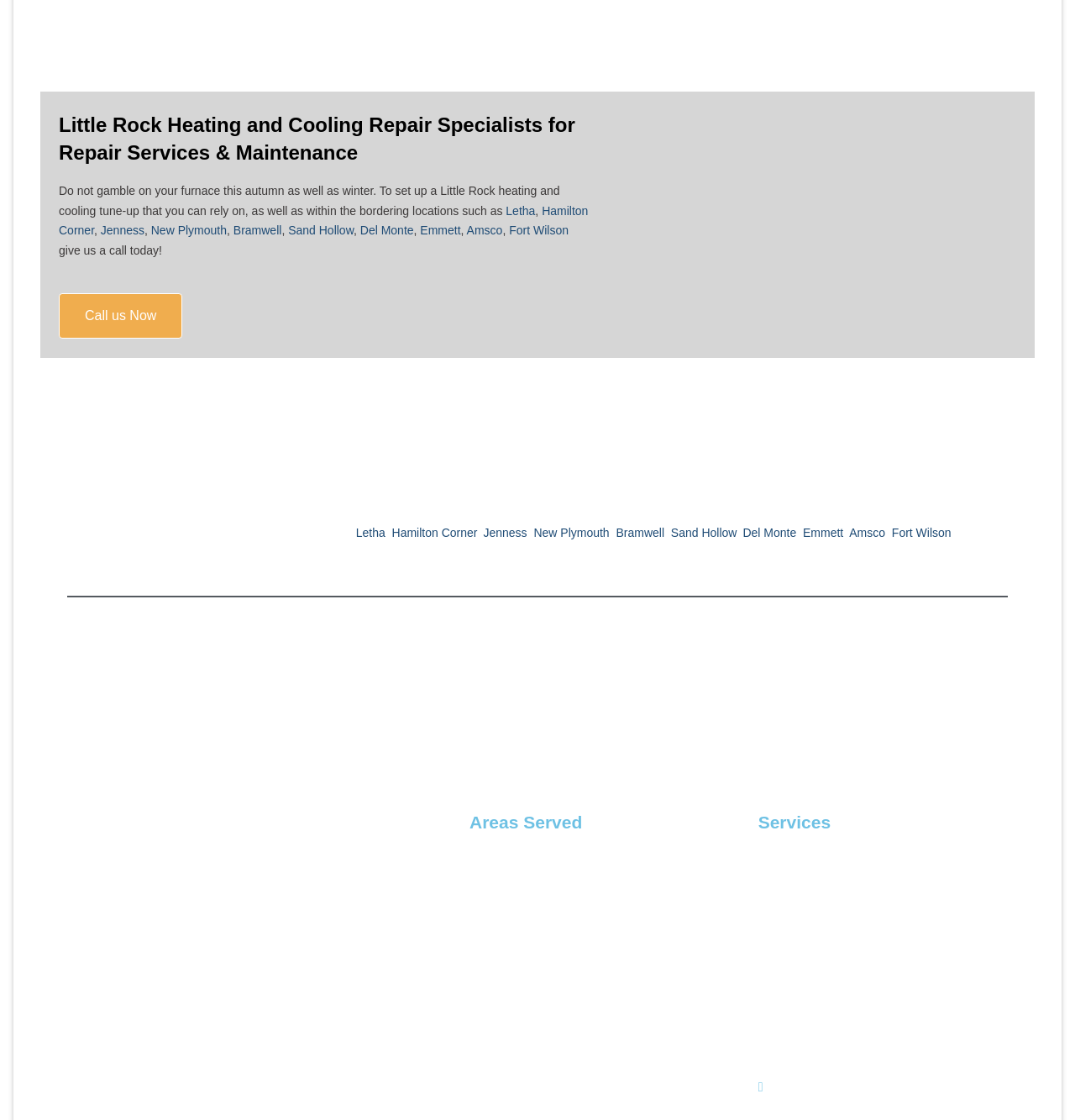What type of services does the company offer?
Please give a detailed and elaborate answer to the question based on the image.

The company offers various services including Heating and Cooling, Furnace Repair, Air Conditioning Repair, and more, as mentioned in the 'Services' section.